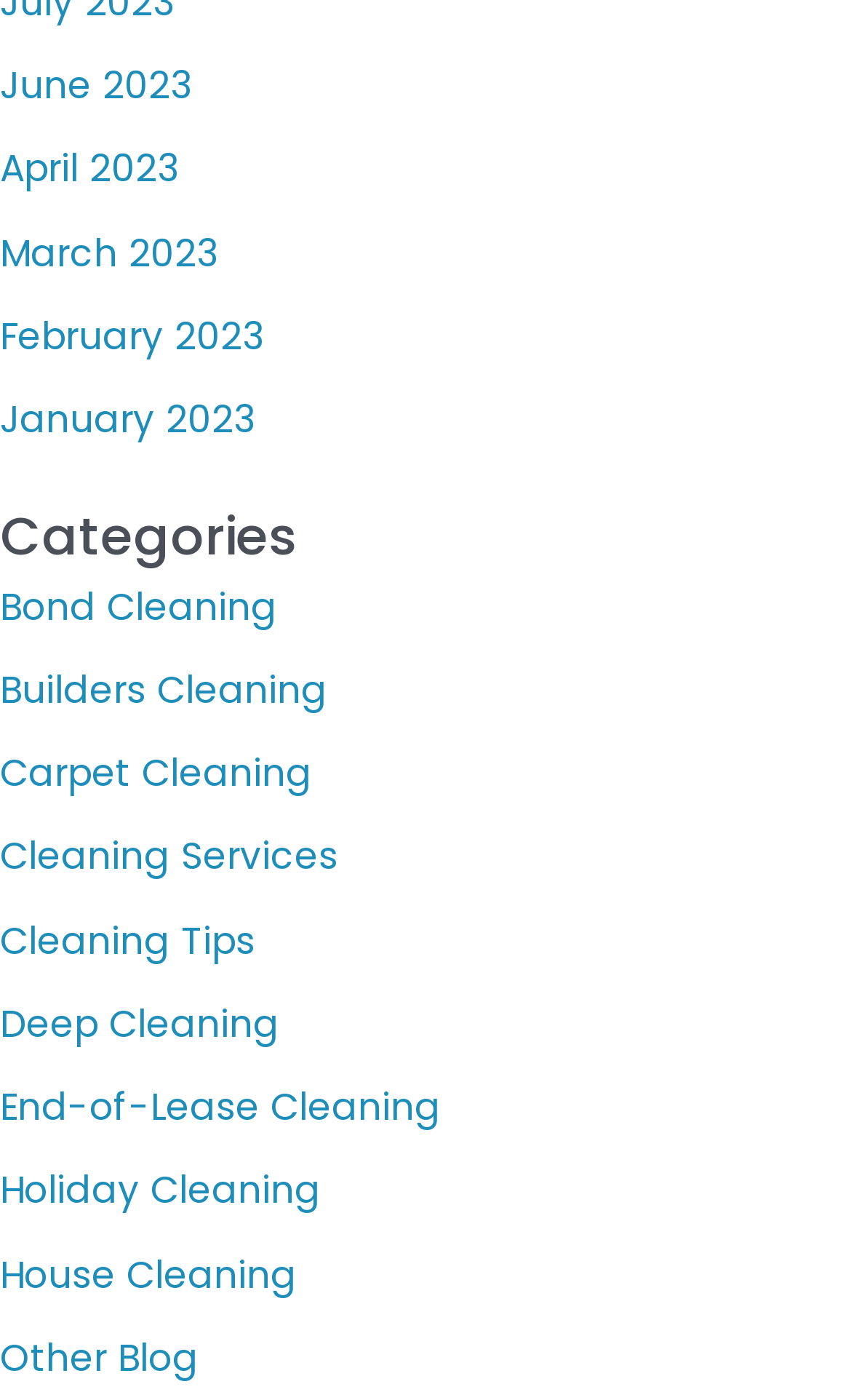Determine the bounding box coordinates of the clickable region to carry out the instruction: "Visit Other Blog page".

[0.0, 0.951, 0.233, 0.988]